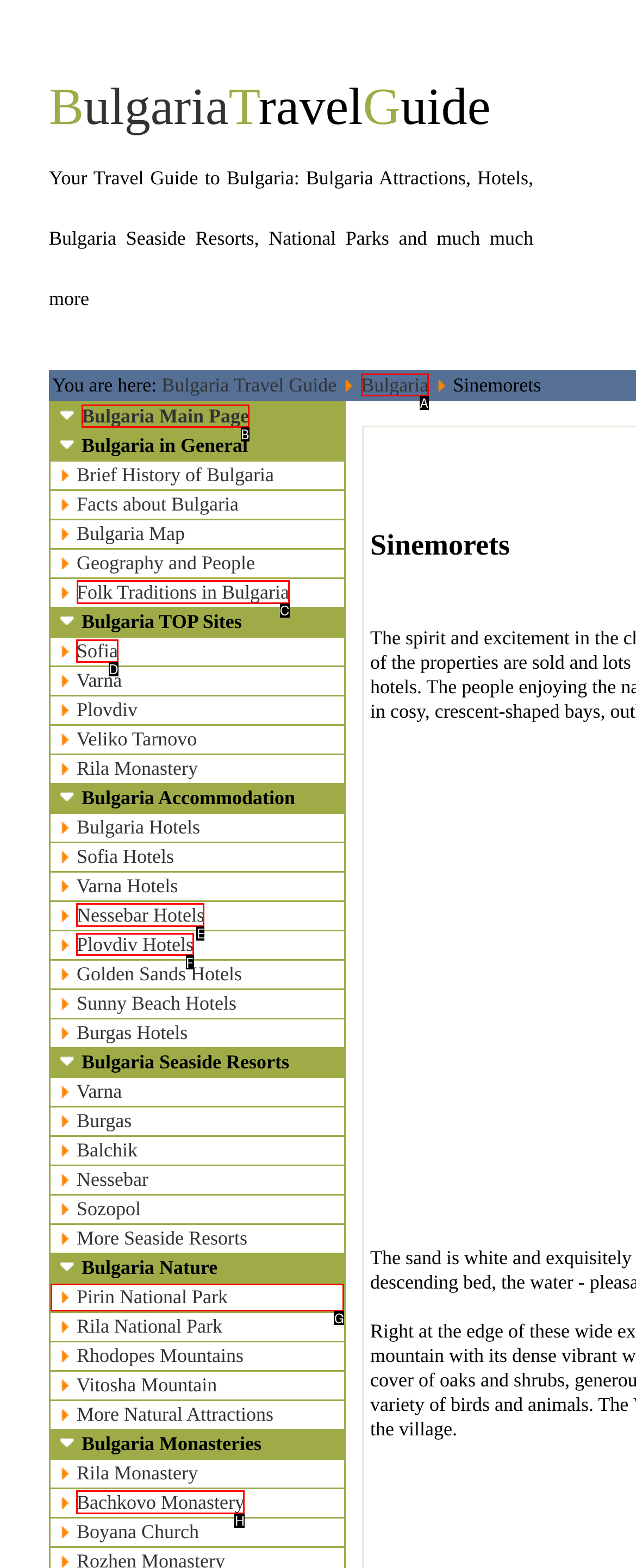Identify the HTML element to click to fulfill this task: Learn about Folk Traditions in Bulgaria
Answer with the letter from the given choices.

C